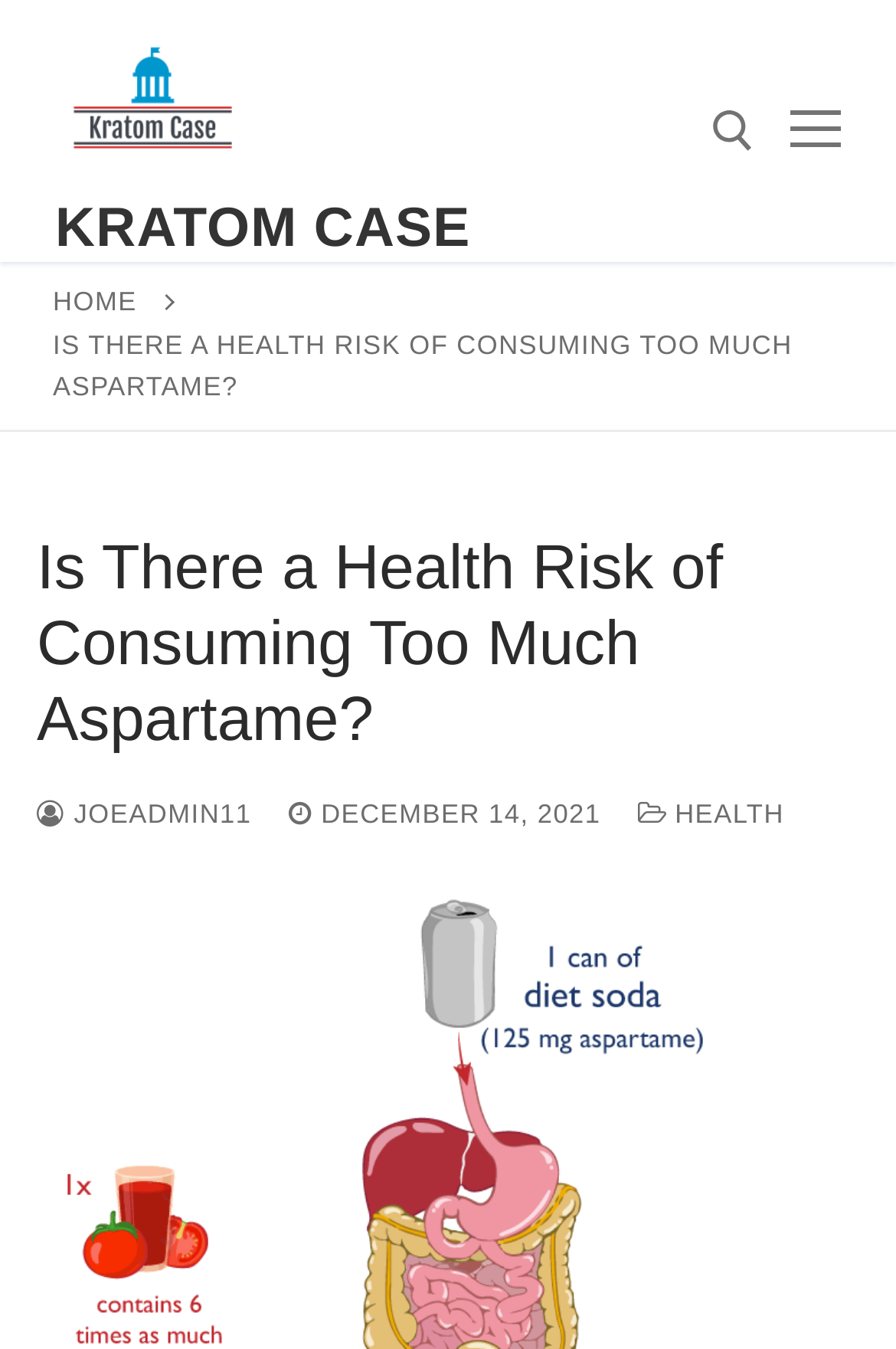Please extract the title of the webpage.

Is There a Health Risk of Consuming Too Much Aspartame?